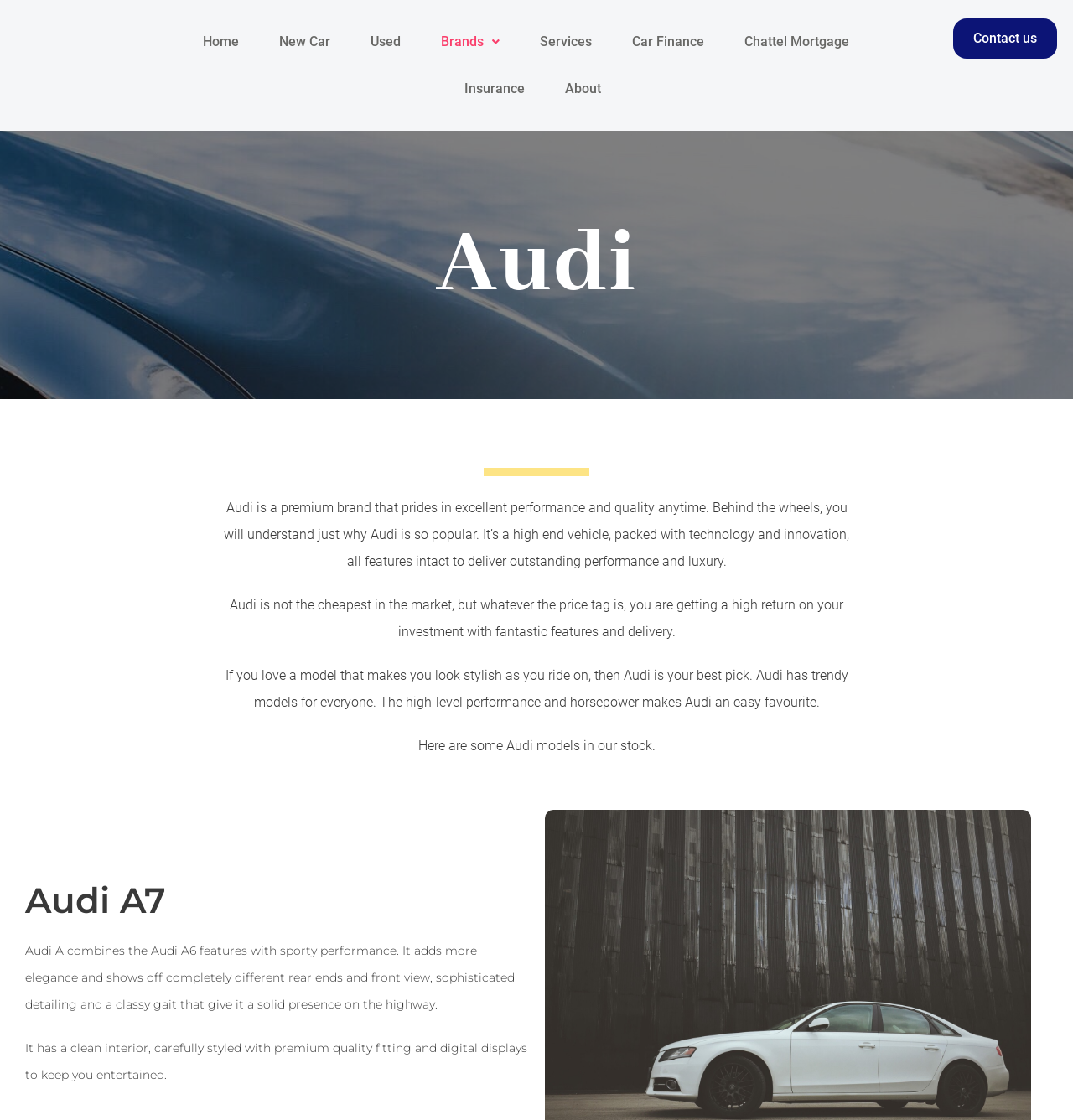Describe all the key features and sections of the webpage thoroughly.

This webpage is about Audi cars, specifically highlighting their features, performance, and luxury. At the top left, there is a "Skip to content" link, followed by a navigation menu with links to "Home", "New Car", "Used", "Brands", "Services", "Car Finance", "Chattel Mortgage", and "Insurance". The "Brands" link has a dropdown menu. To the right of the navigation menu, there is a "Contact us" button.

Below the navigation menu, there is a large heading that reads "Audi". Underneath, there are three paragraphs of text that describe Audi's performance, quality, and features, emphasizing its high-end technology and innovation. The text also mentions that Audi is not the cheapest option but provides a high return on investment.

Further down, there is a section that showcases Audi models. The heading "Audi A7" is displayed prominently, followed by two paragraphs of text that describe the Audi A7's features, performance, and design. The text highlights the car's elegance, sophisticated detailing, and premium quality interior.